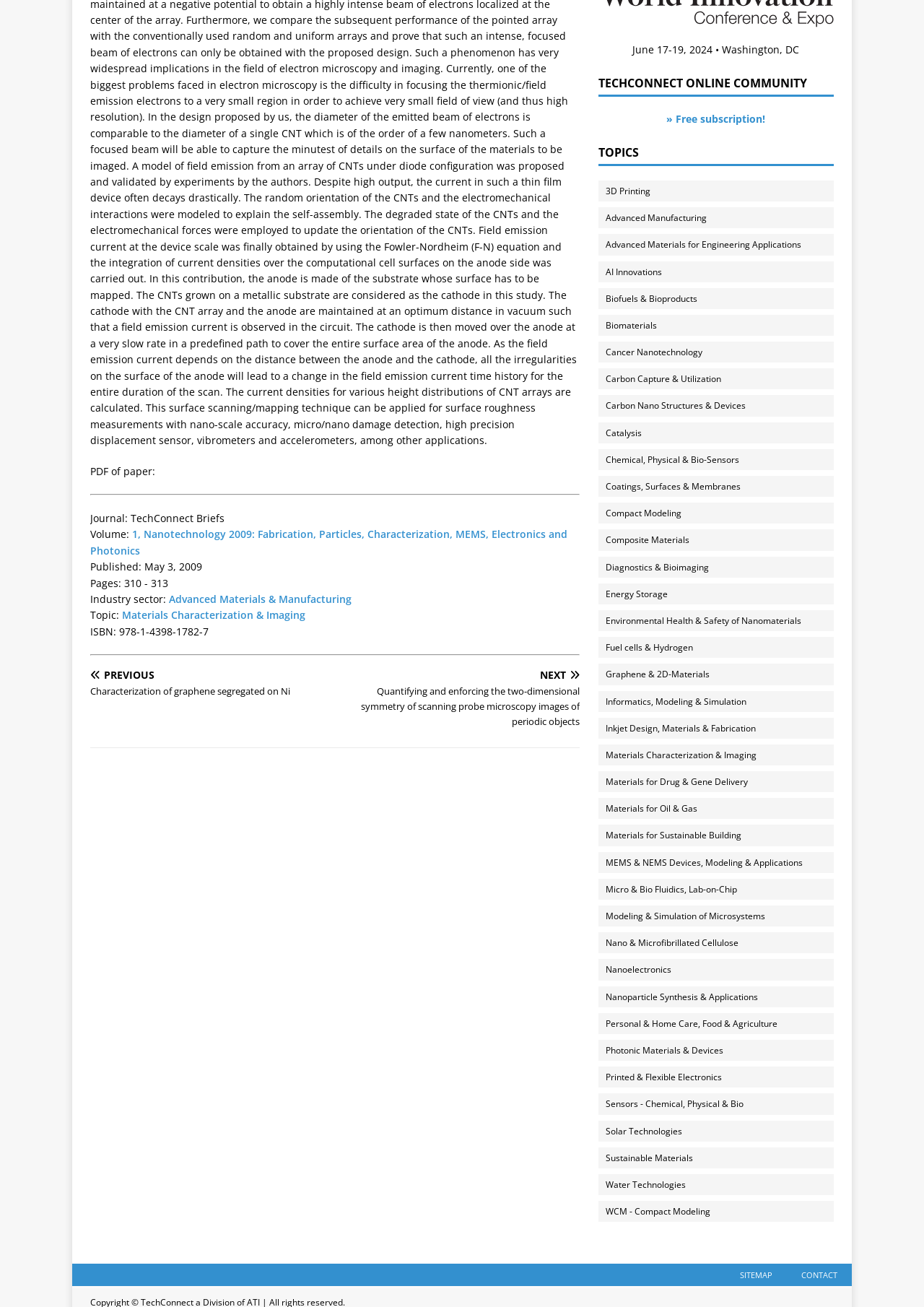Determine the bounding box coordinates of the UI element described by: "Chemical, Physical & Bio-Sensors".

[0.647, 0.344, 0.918, 0.36]